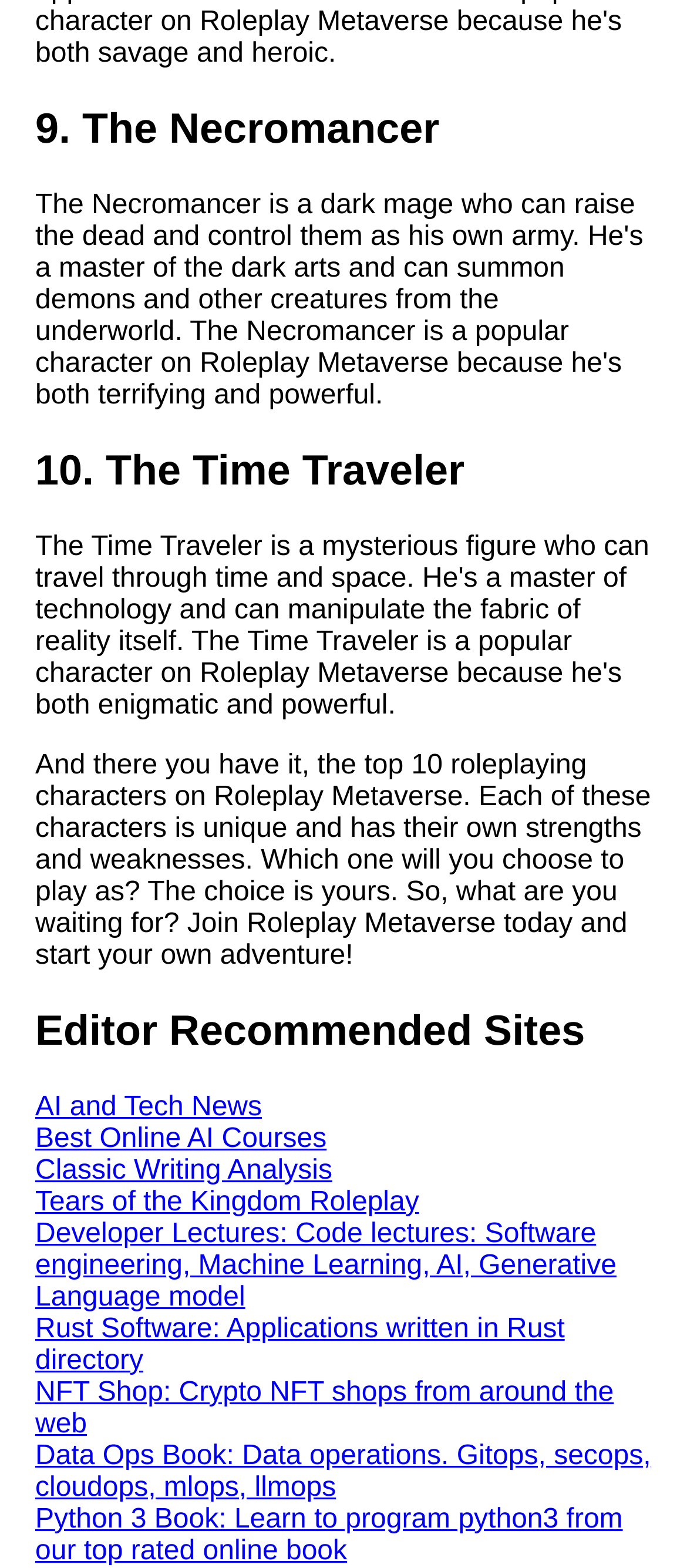Please identify the bounding box coordinates of the clickable area that will allow you to execute the instruction: "Read about the ultimate guide to roleplaying games in metaverse".

[0.038, 0.071, 0.615, 0.149]